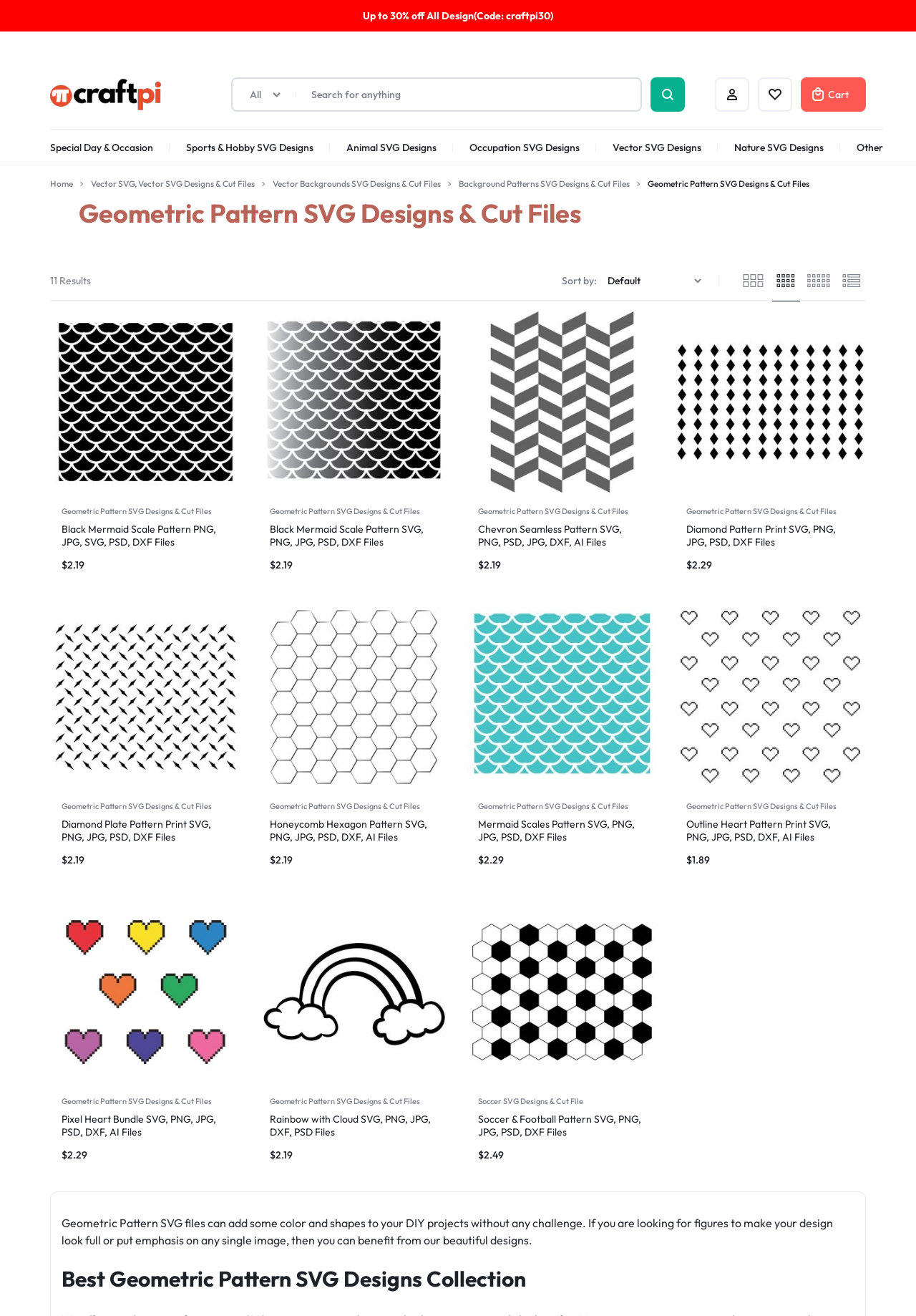Provide your answer to the question using just one word or phrase: What is the theme of the 'Sports & Hobby SVG Designs' category?

Sports and hobby